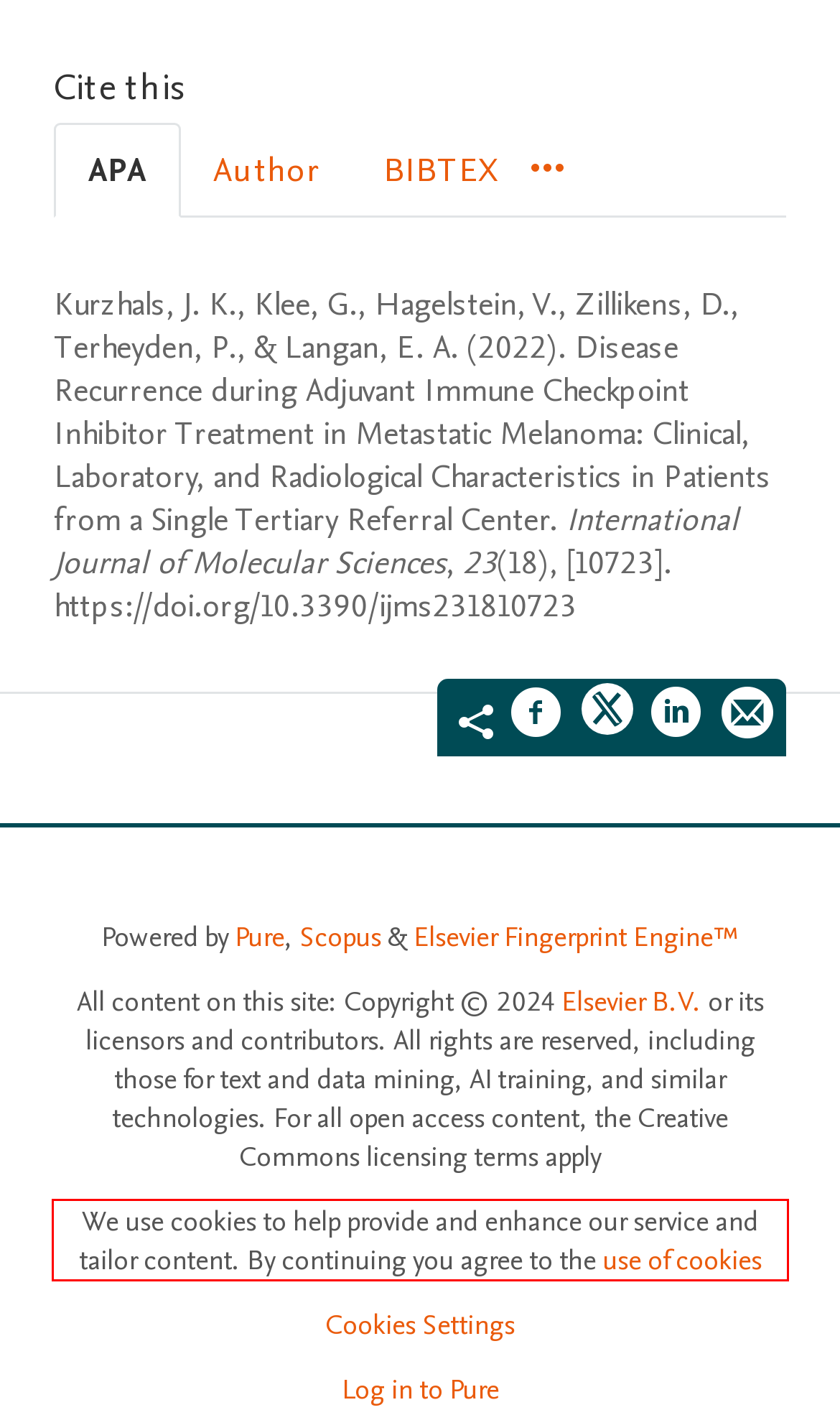Please perform OCR on the text within the red rectangle in the webpage screenshot and return the text content.

We use cookies to help provide and enhance our service and tailor content. By continuing you agree to the use of cookies